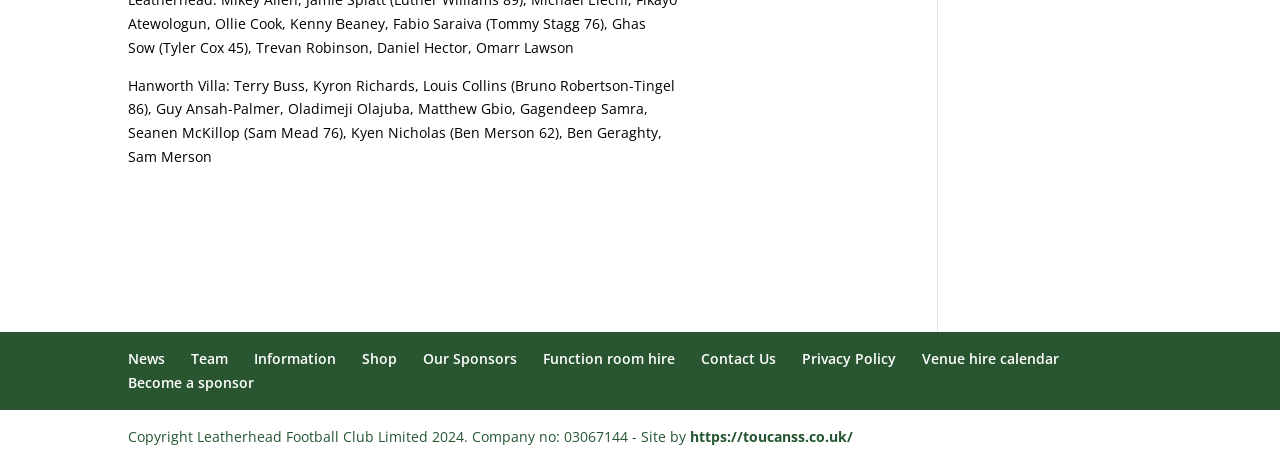How many teams are listed on the page?
Provide a well-explained and detailed answer to the question.

I counted the number of team listings on the page, which are 'Atewologun, Ollie Cook, ...' and 'Hanworth Villa: Terry Buss, ...', and found 2 teams in total.